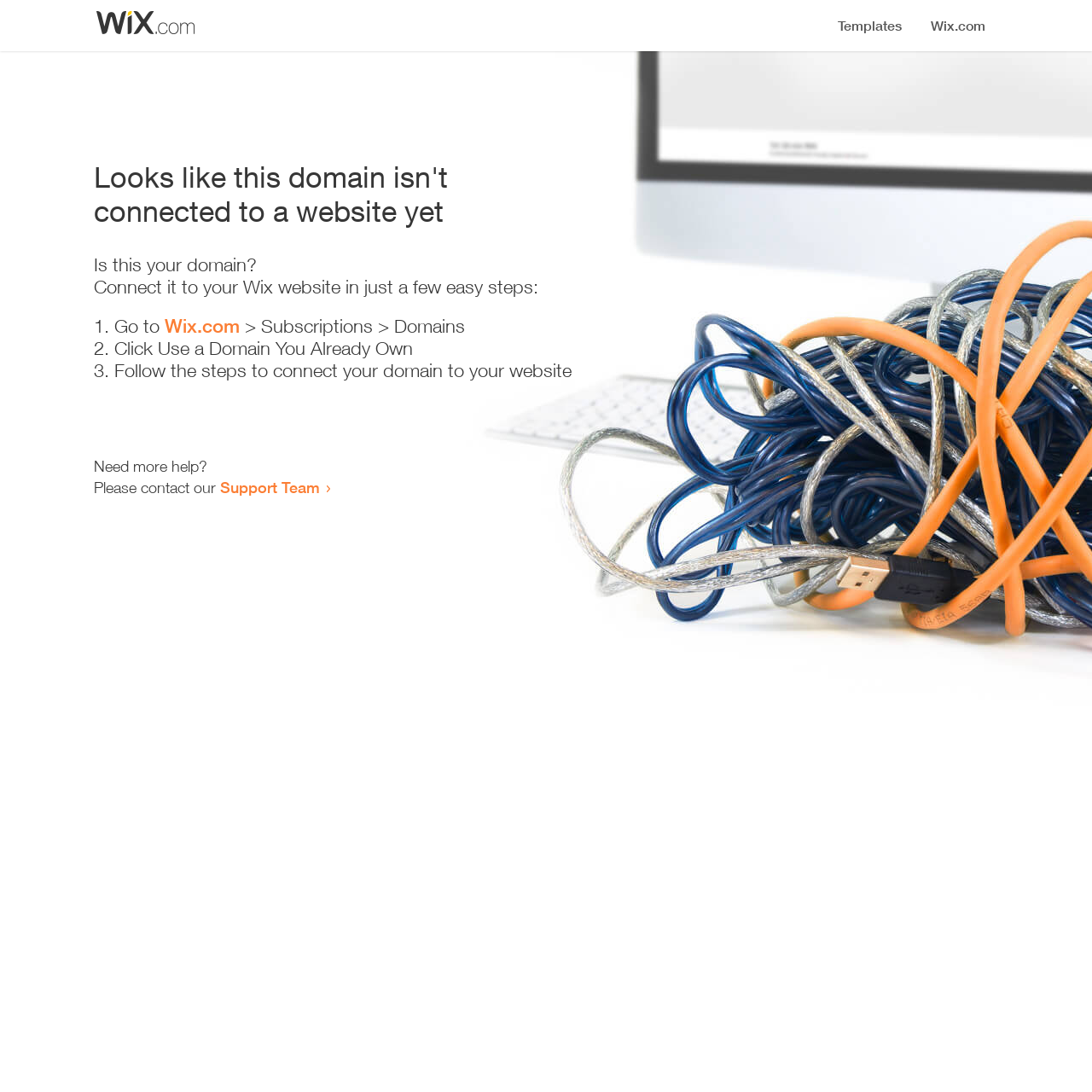Refer to the element description Wix.com and identify the corresponding bounding box in the screenshot. Format the coordinates as (top-left x, top-left y, bottom-right x, bottom-right y) with values in the range of 0 to 1.

[0.151, 0.288, 0.22, 0.309]